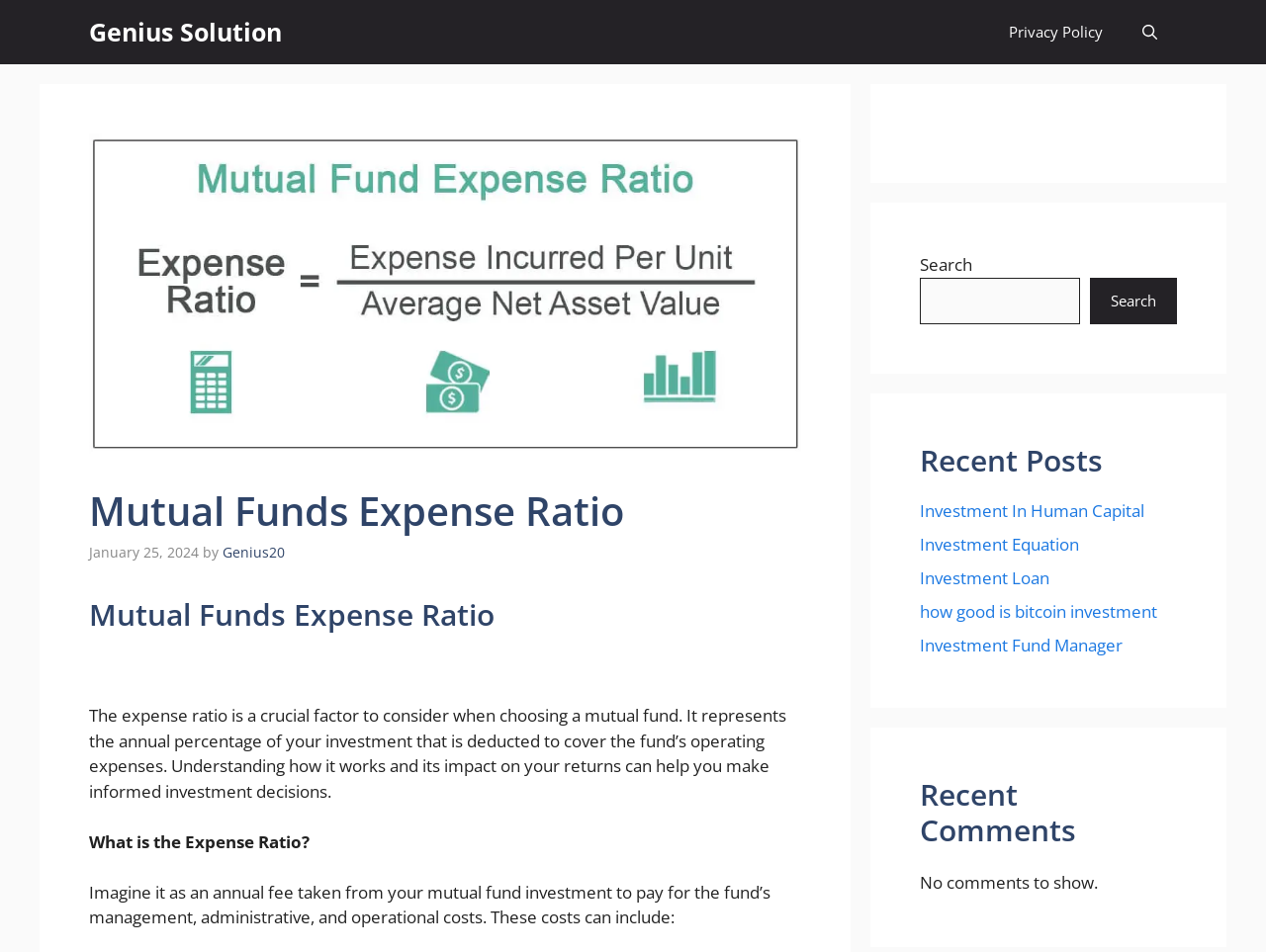What is the name of the author of the article?
Could you answer the question in a detailed manner, providing as much information as possible?

The author's name can be found in the content section, where it is written 'by Genius20' next to the date of the article.